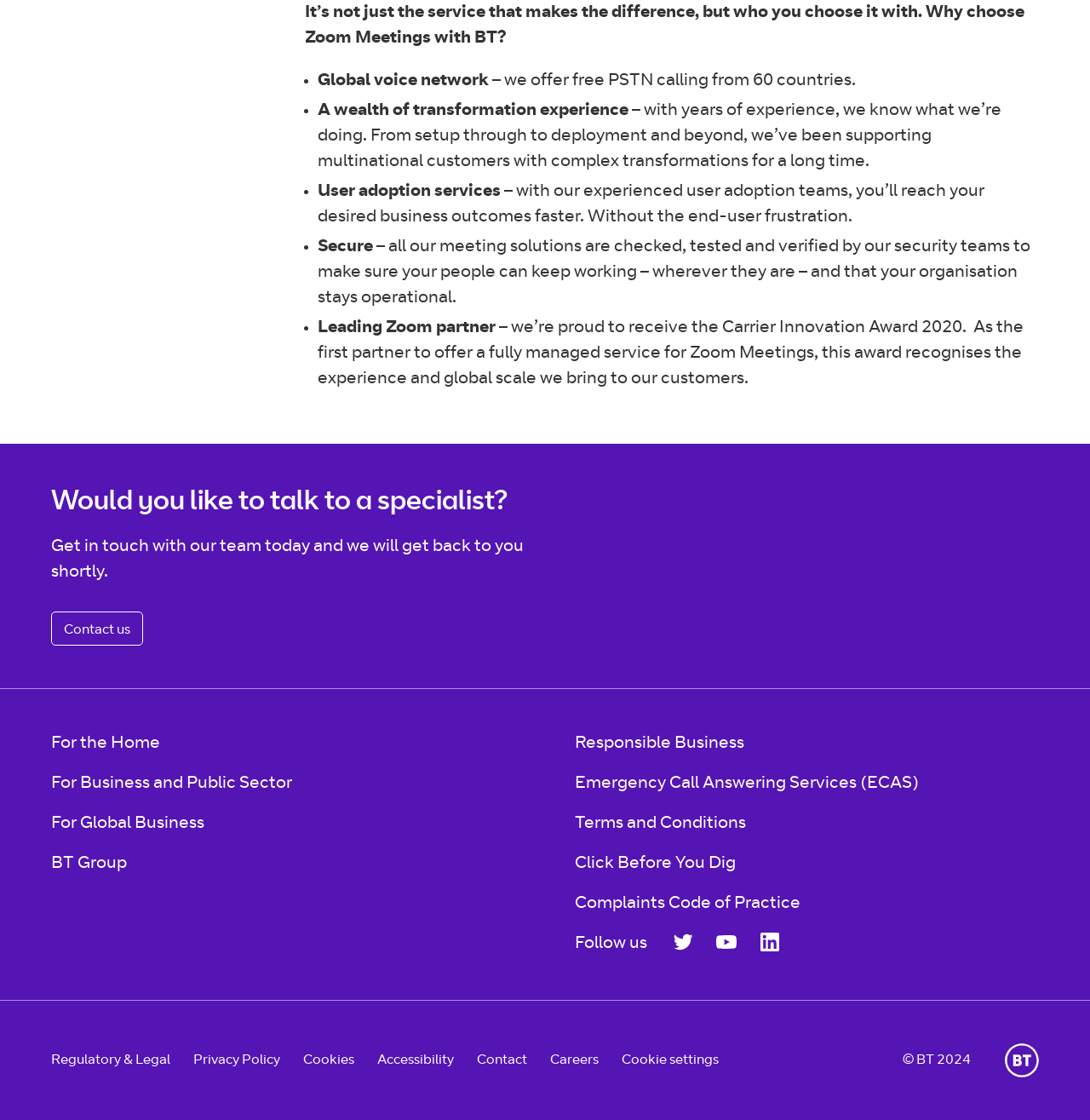Please provide a short answer using a single word or phrase for the question:
How many benefits of Zoom Meetings with BT are listed?

5